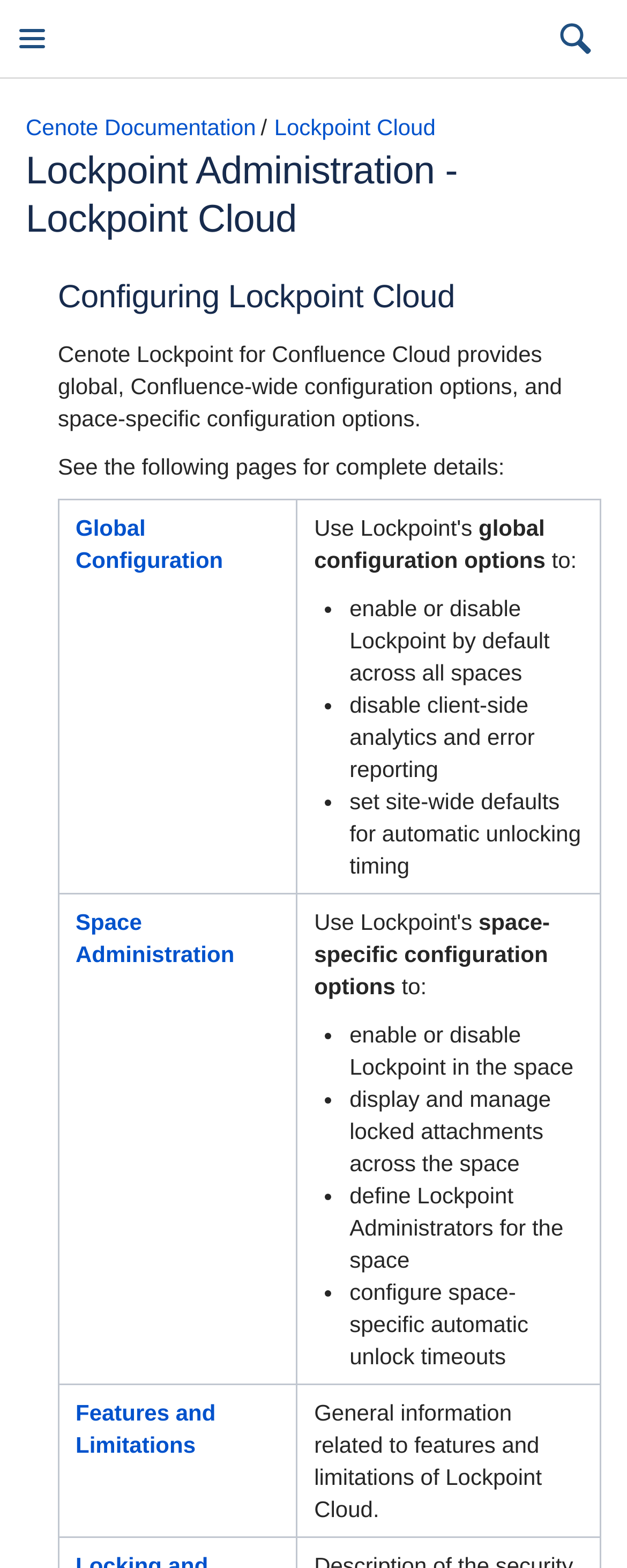Review the image closely and give a comprehensive answer to the question: What is Lockpoint Cloud?

Based on the webpage, Lockpoint Cloud is a cloud-based administration system for Lockpoint, which provides global and space-specific configuration options, as well as features and limitations for locking and security.